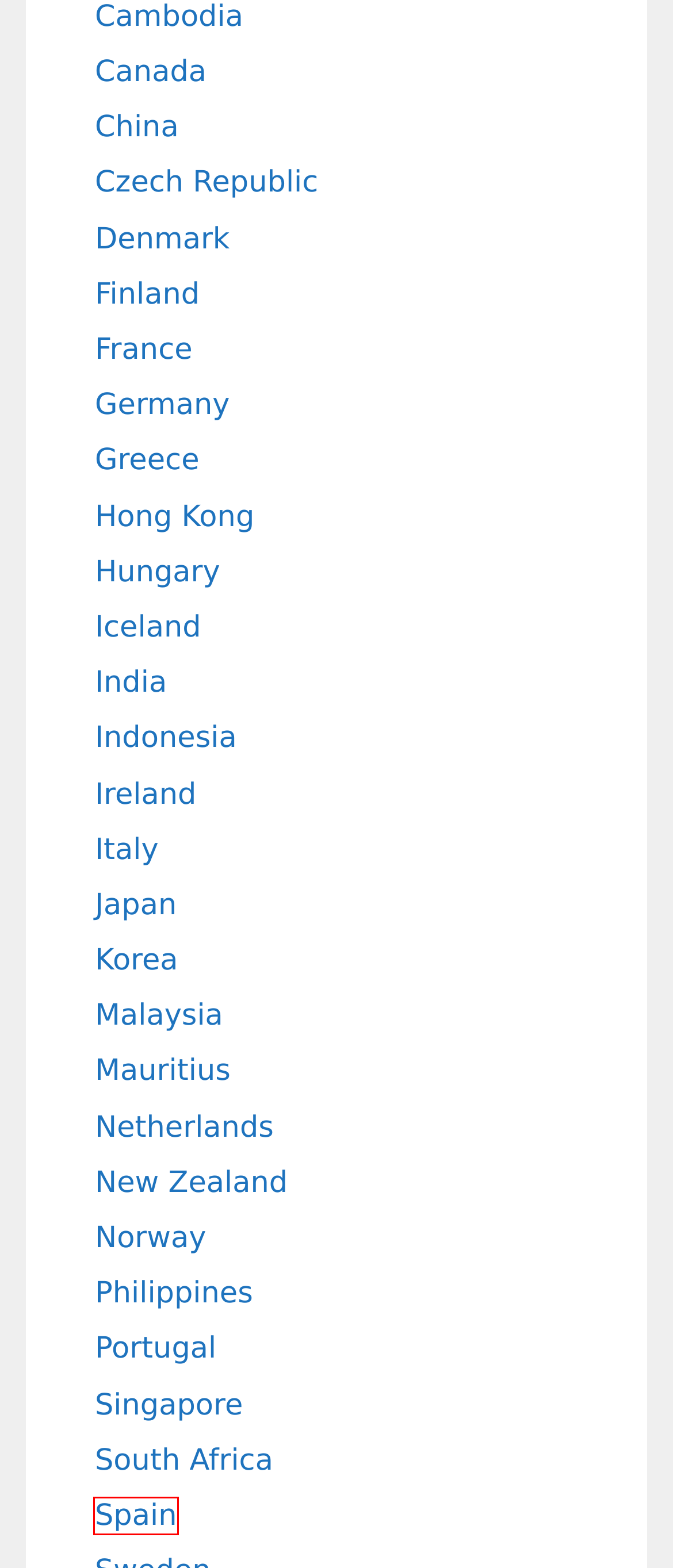You are looking at a screenshot of a webpage with a red bounding box around an element. Determine the best matching webpage description for the new webpage resulting from clicking the element in the red bounding box. Here are the descriptions:
A. Spain Archives - TripM
B. India Archives - TripM
C. Singapore Archives - TripM
D. Canada Archives - TripM
E. Italy Archives - TripM
F. France Archives - TripM
G. Netherlands Archives - TripM
H. Indonesia Archives - TripM

A